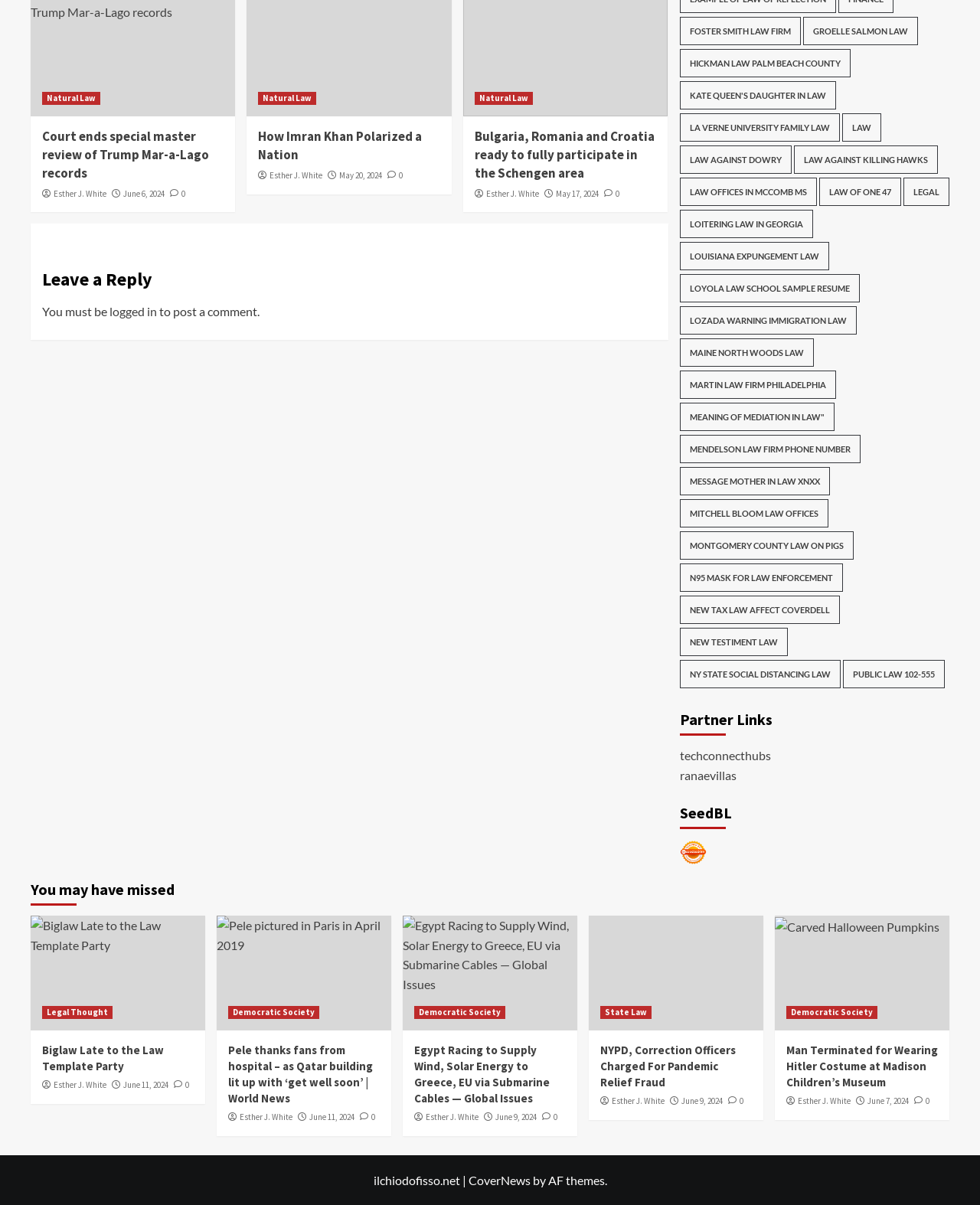What is the category of the 'Law' link?
Please ensure your answer is as detailed and informative as possible.

I found the answer by examining the link elements on the webpage. The 'Law' link is categorized under 'LEGAL', which is a static text element that appears next to the link.